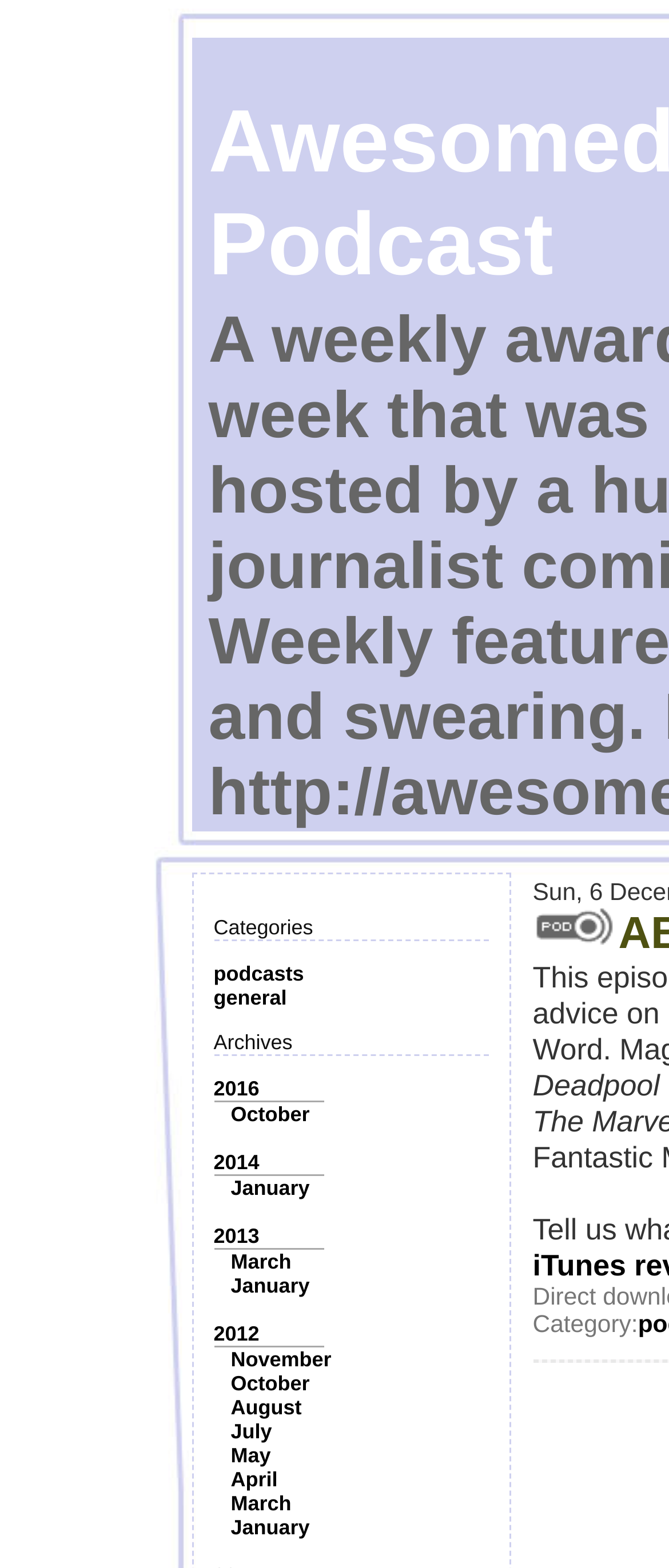Provide a thorough and detailed response to the question by examining the image: 
How many months are listed under 2013 archives?

Under the '2013' archives link, I found two month links: 'March' and 'January', which suggests that there are two months listed under 2013 archives.